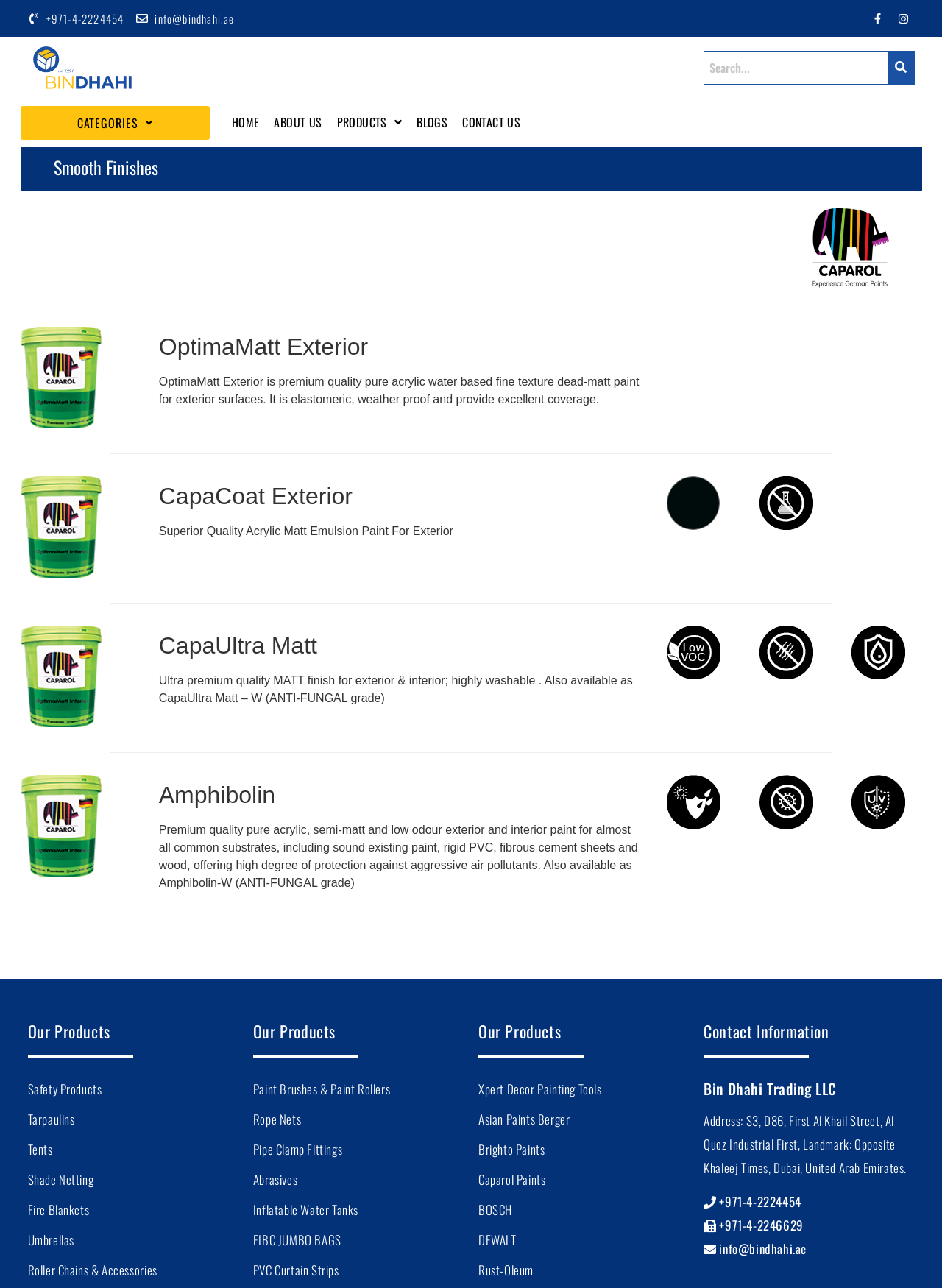What is the name of the company?
Give a single word or phrase answer based on the content of the image.

Bin Dhahi Trading LLC